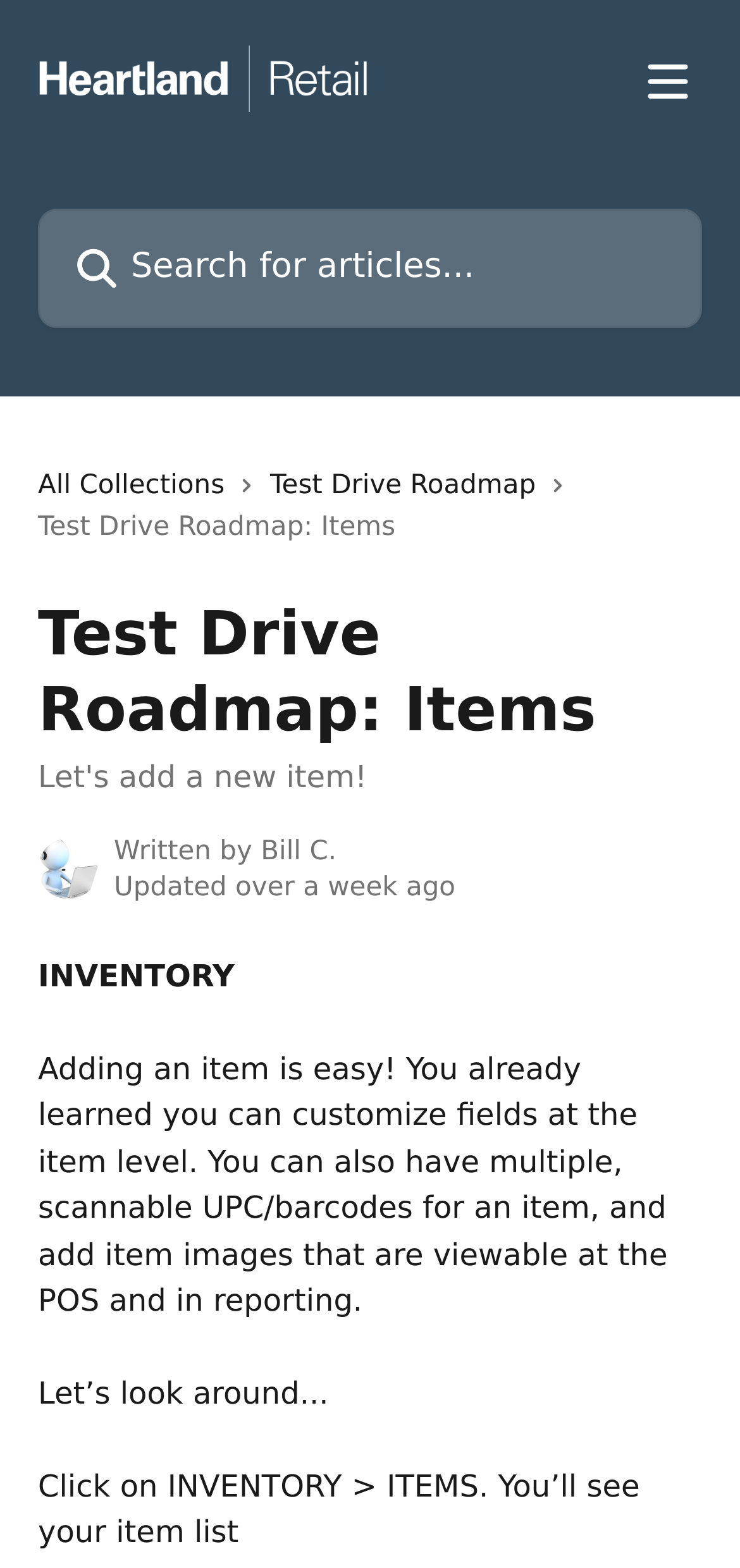Using the provided element description "Test Drive Roadmap", determine the bounding box coordinates of the UI element.

[0.365, 0.296, 0.745, 0.323]